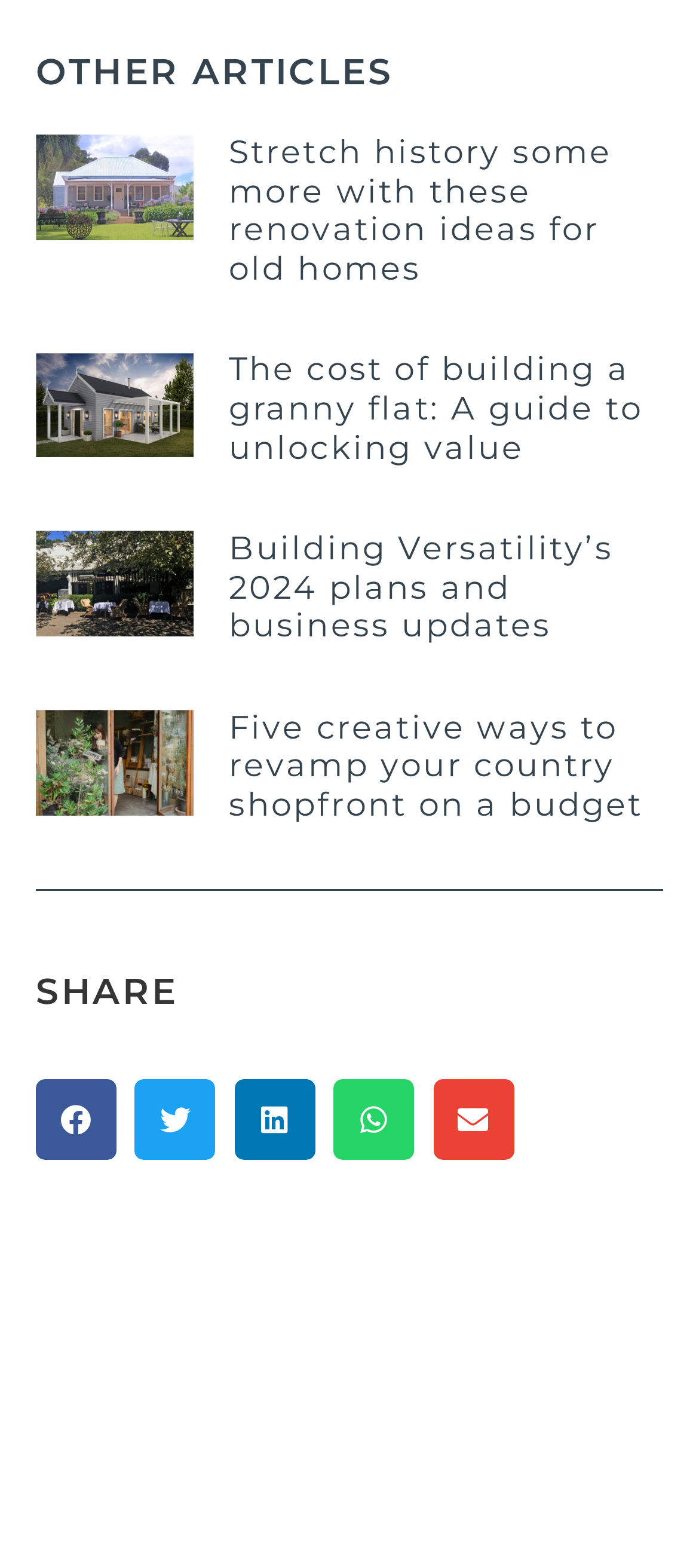Identify the bounding box coordinates for the region of the element that should be clicked to carry out the instruction: "View article about building a granny flat". The bounding box coordinates should be four float numbers between 0 and 1, i.e., [left, top, right, bottom].

[0.327, 0.223, 0.92, 0.298]